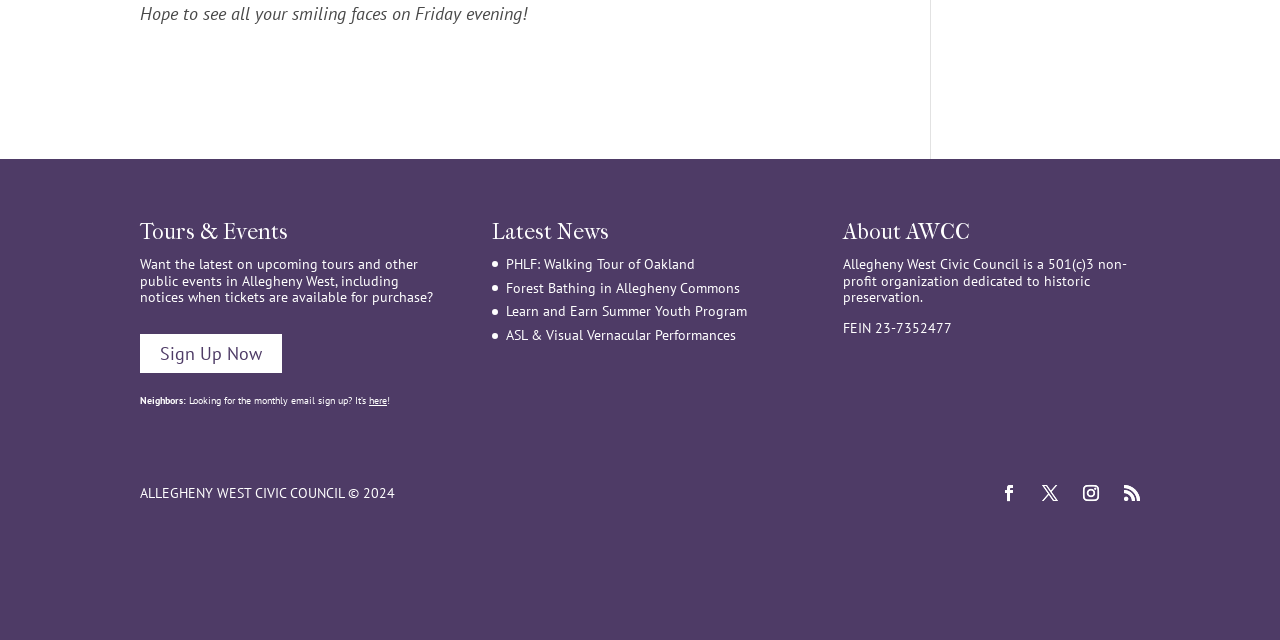Find the bounding box coordinates for the element described here: "Forest Bathing in Allegheny Commons".

[0.395, 0.435, 0.578, 0.463]